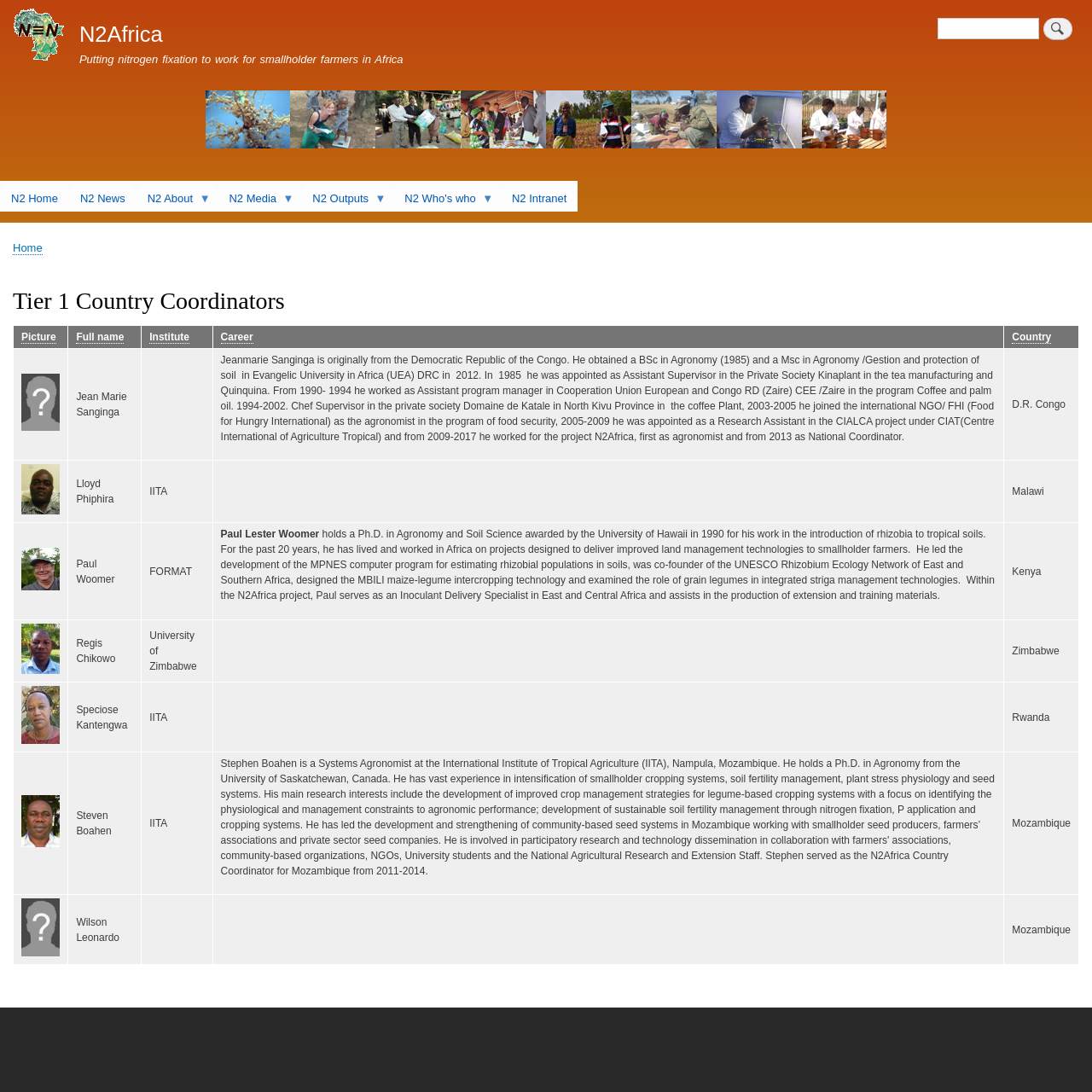Determine the title of the webpage and give its text content.

Tier 1 Country Coordinators